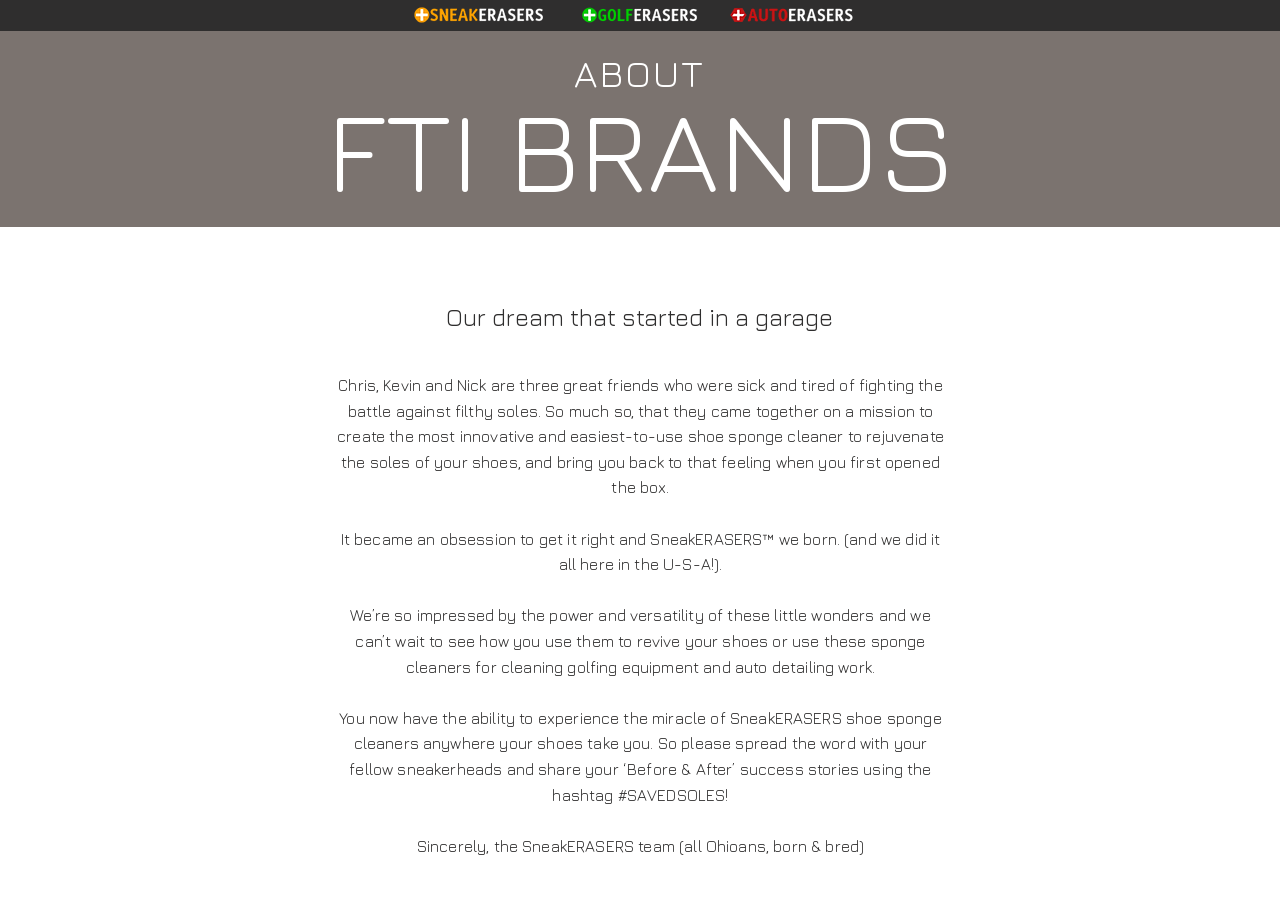What is the name of the product?
Look at the screenshot and give a one-word or phrase answer.

SneakERASERS